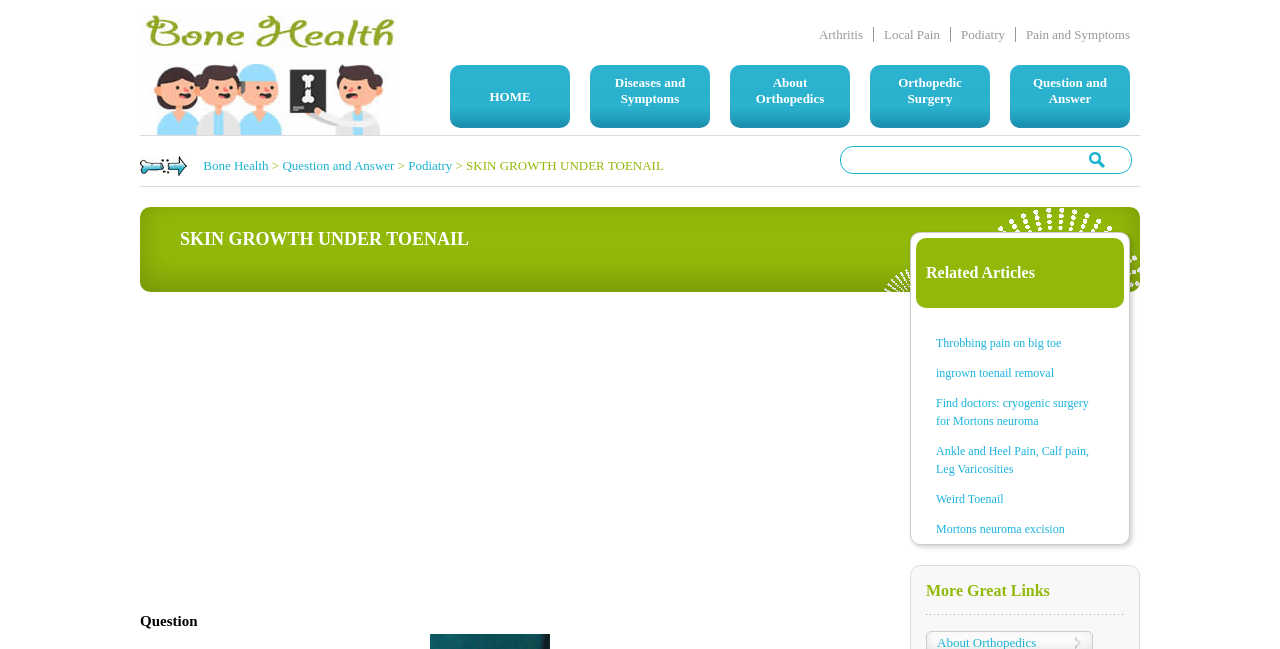Pinpoint the bounding box coordinates for the area that should be clicked to perform the following instruction: "Click on the 'Throbbing pain on big toe' article".

[0.731, 0.515, 0.862, 0.542]